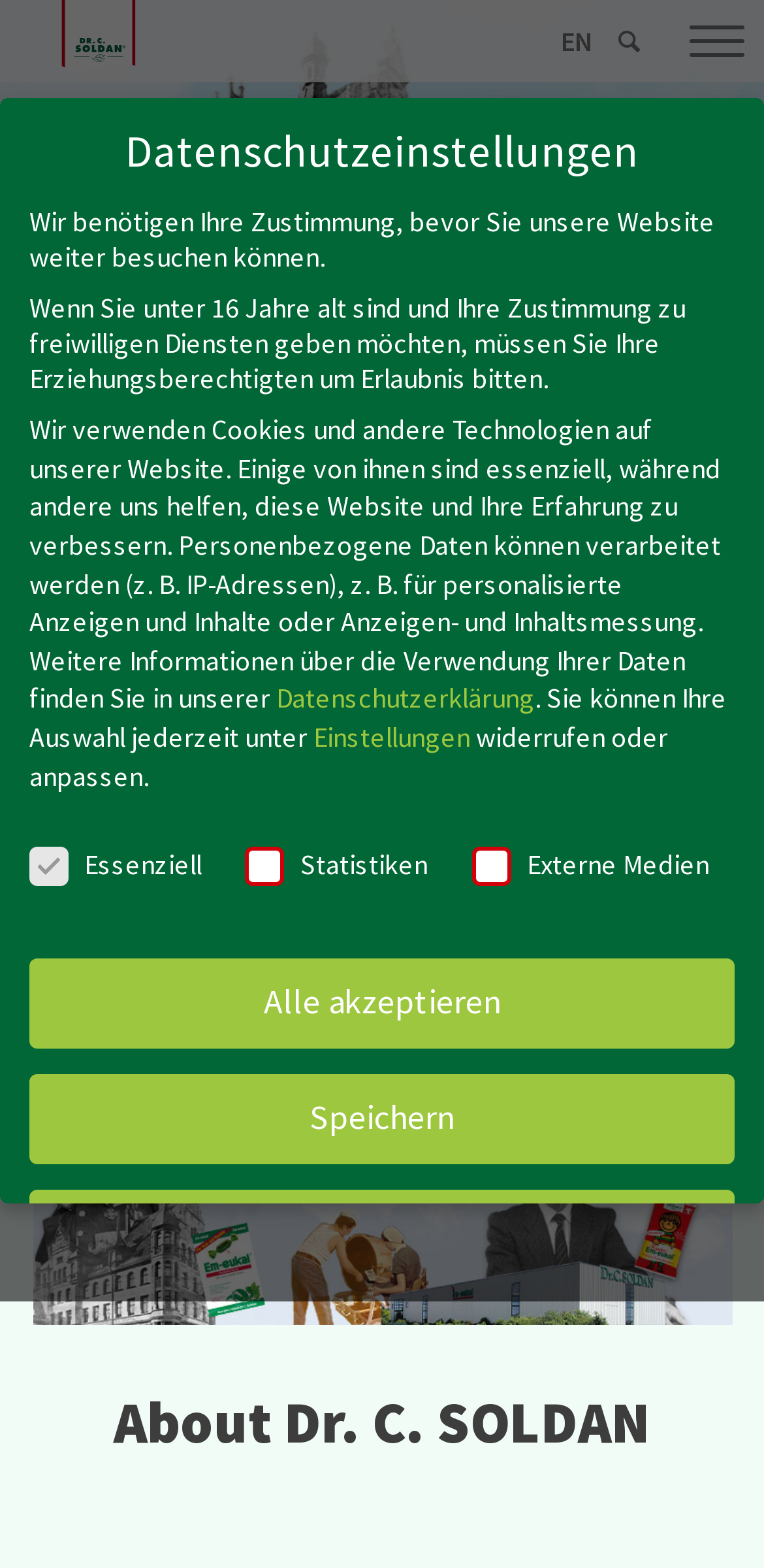Using the details in the image, give a detailed response to the question below:
How many types of data processing are mentioned?

The webpage mentions three types of data processing: essential, statistics, and external media, which are listed as options in the 'Datenschutzeinstellungen' section.